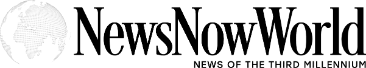Provide a thorough and detailed response to the question by examining the image: 
What is the mission of the news organization?

The visual identity of the news platform, including the logo and font, reflects the organization's mission to inform and engage audiences with up-to-date information from around the world.